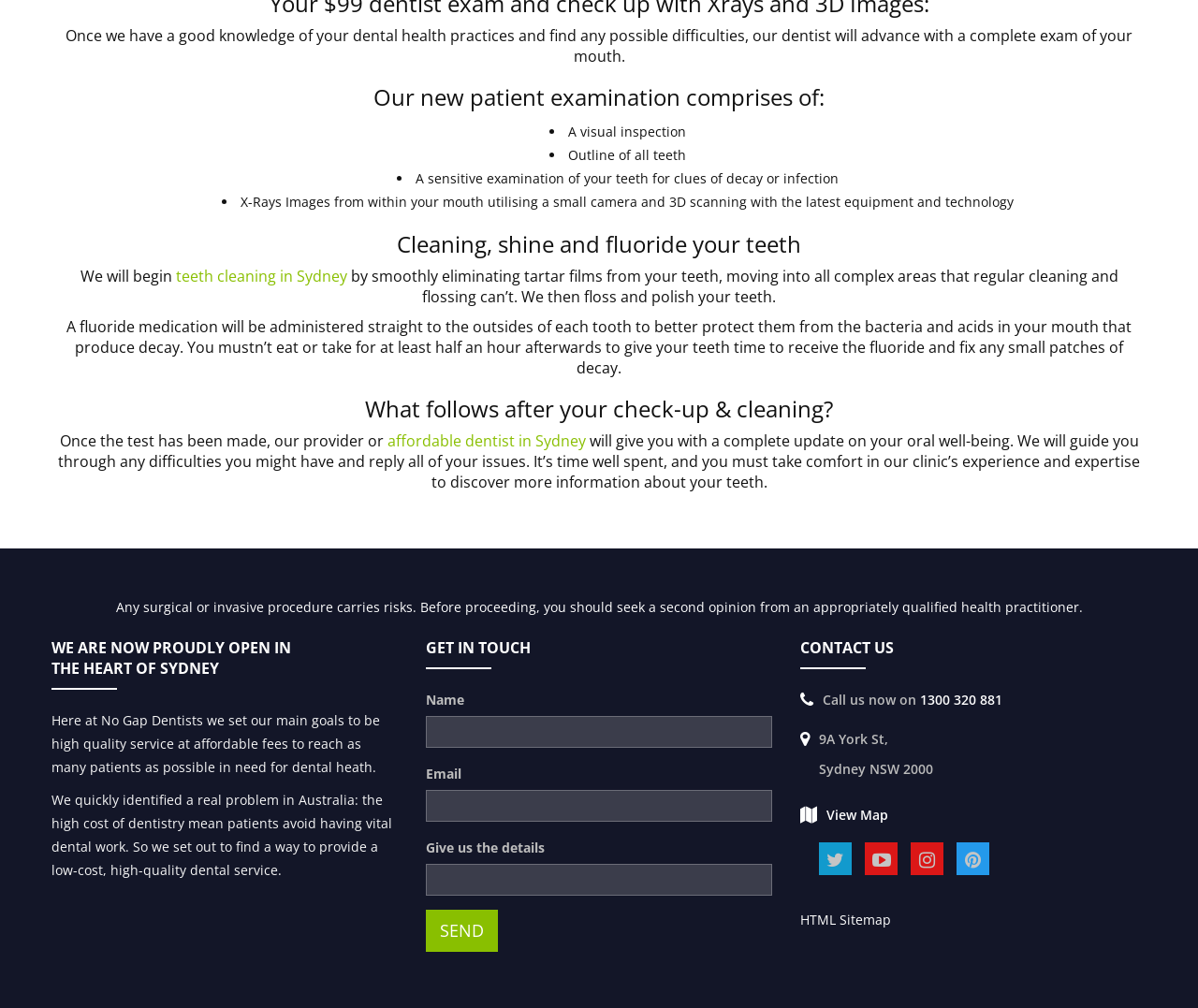Select the bounding box coordinates of the element I need to click to carry out the following instruction: "Click the 'SEND' button".

[0.355, 0.903, 0.416, 0.945]